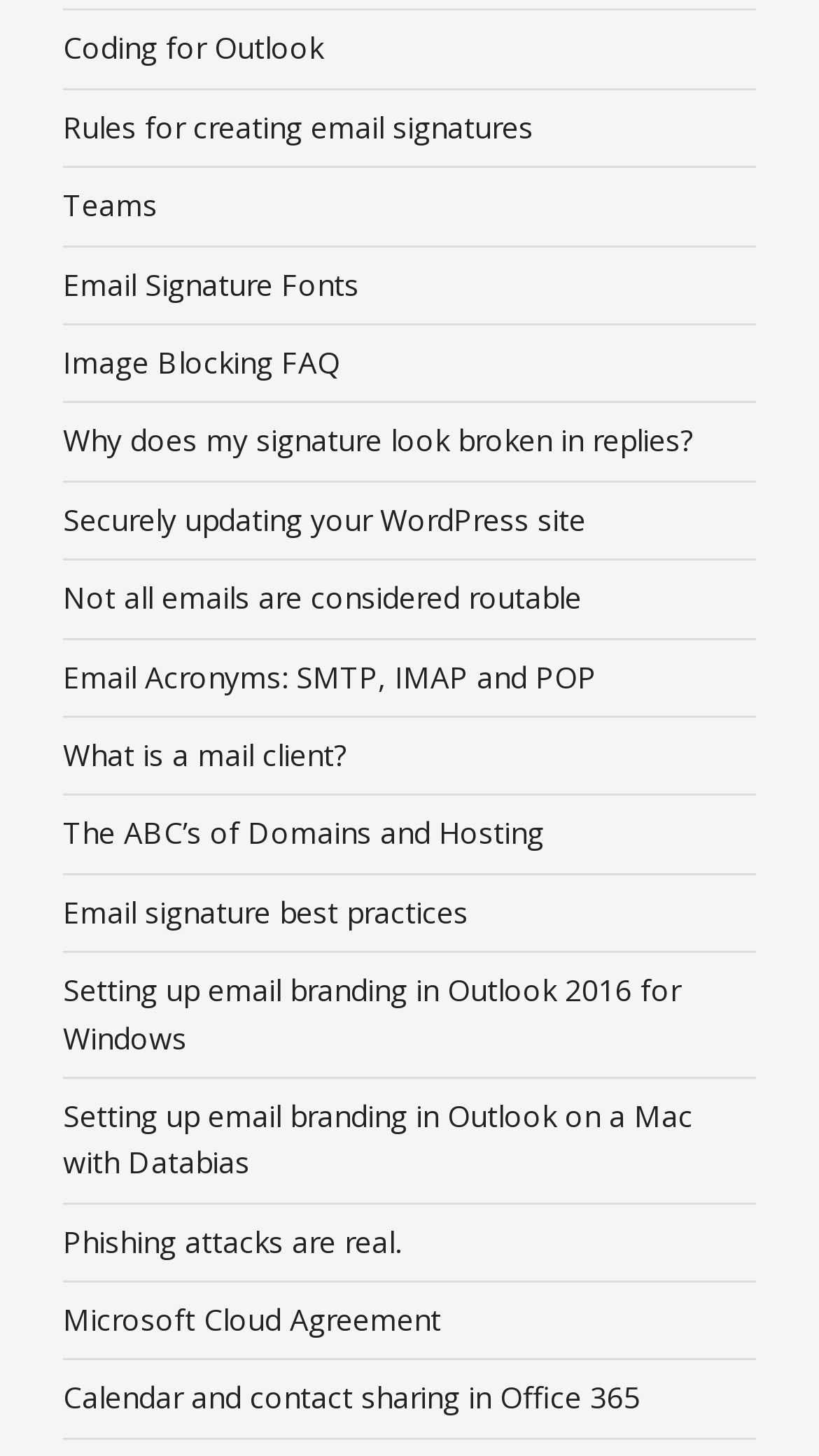Find the bounding box coordinates of the element's region that should be clicked in order to follow the given instruction: "Learn about coding for Outlook". The coordinates should consist of four float numbers between 0 and 1, i.e., [left, top, right, bottom].

[0.077, 0.019, 0.395, 0.047]